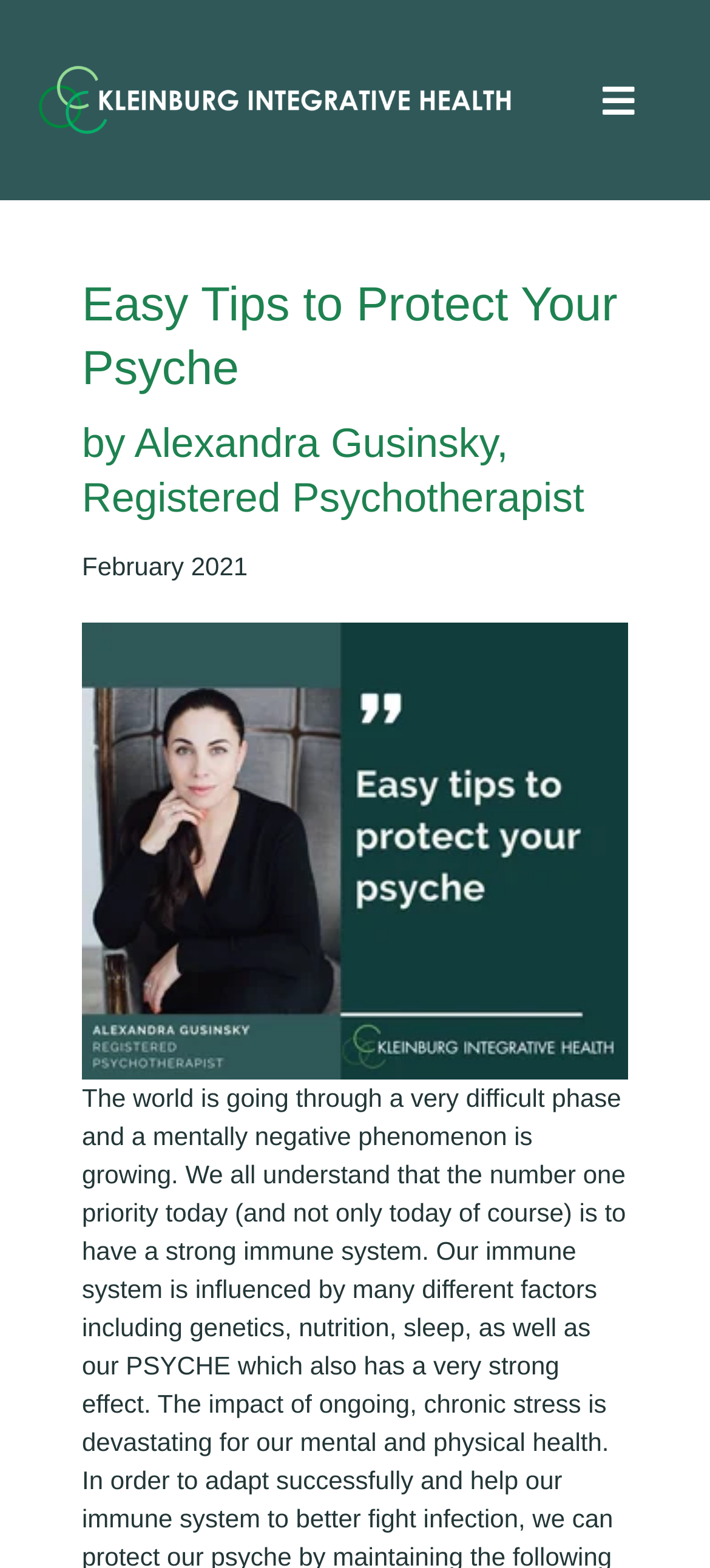Identify the bounding box for the given UI element using the description provided. Coordinates should be in the format (top-left x, top-left y, bottom-right x, bottom-right y) and must be between 0 and 1. Here is the description: Resources

[0.0, 0.428, 1.0, 0.504]